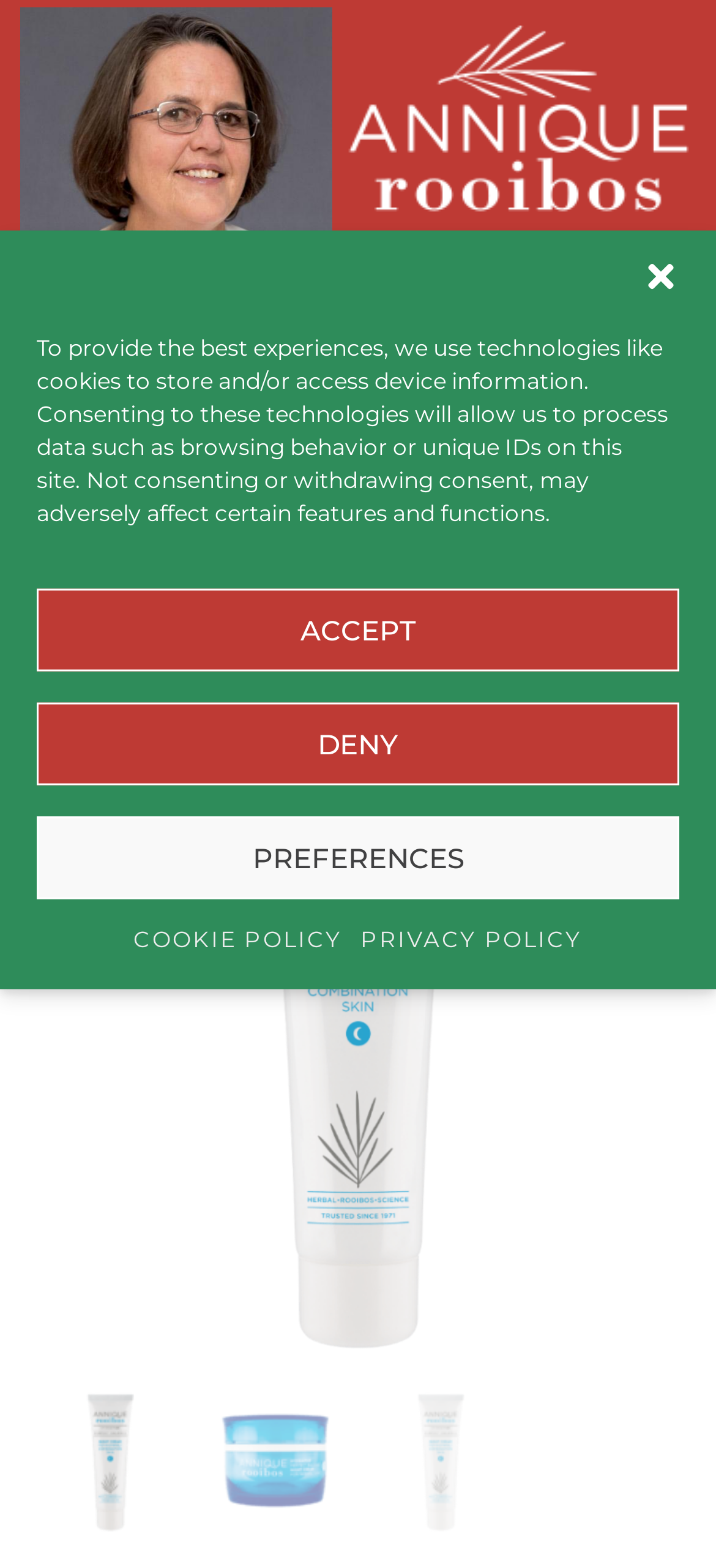Produce a meticulous description of the webpage.

This webpage is about the Hydrafine Night Cream product from Leaves & Twigs Rooibos. At the top, there is a dialog box for managing cookie consent, which includes a description of how the website uses technologies like cookies, and buttons to accept, deny, or adjust preferences. Below this, there is a link to skip to the content.

On the top left, there is a logo of Leaves and Twigs Rooibos, and a link to the website's homepage. Next to it, there is a navigation menu button that expands to show a secondary menu with links to the basket, checkout, and other pages.

On the top right, there are links to the basket, search function, and a navigation breadcrumb that shows the current page's location in the website's hierarchy. The breadcrumb trail starts from the home page, then leads to the skin care category, and finally to the Hydrafine Night Cream product page.

The main content of the page is an image of the 50ml Hydrafine Night Cream product, accompanied by two other images on either side. Below this, there is a large image that spans the width of the page, and another image at the bottom of the page.

The webpage also has a meta description that summarizes the product's purpose: to balance, moisturize, and condition normal to combination skin at night, with antioxidant-rich ingredients.